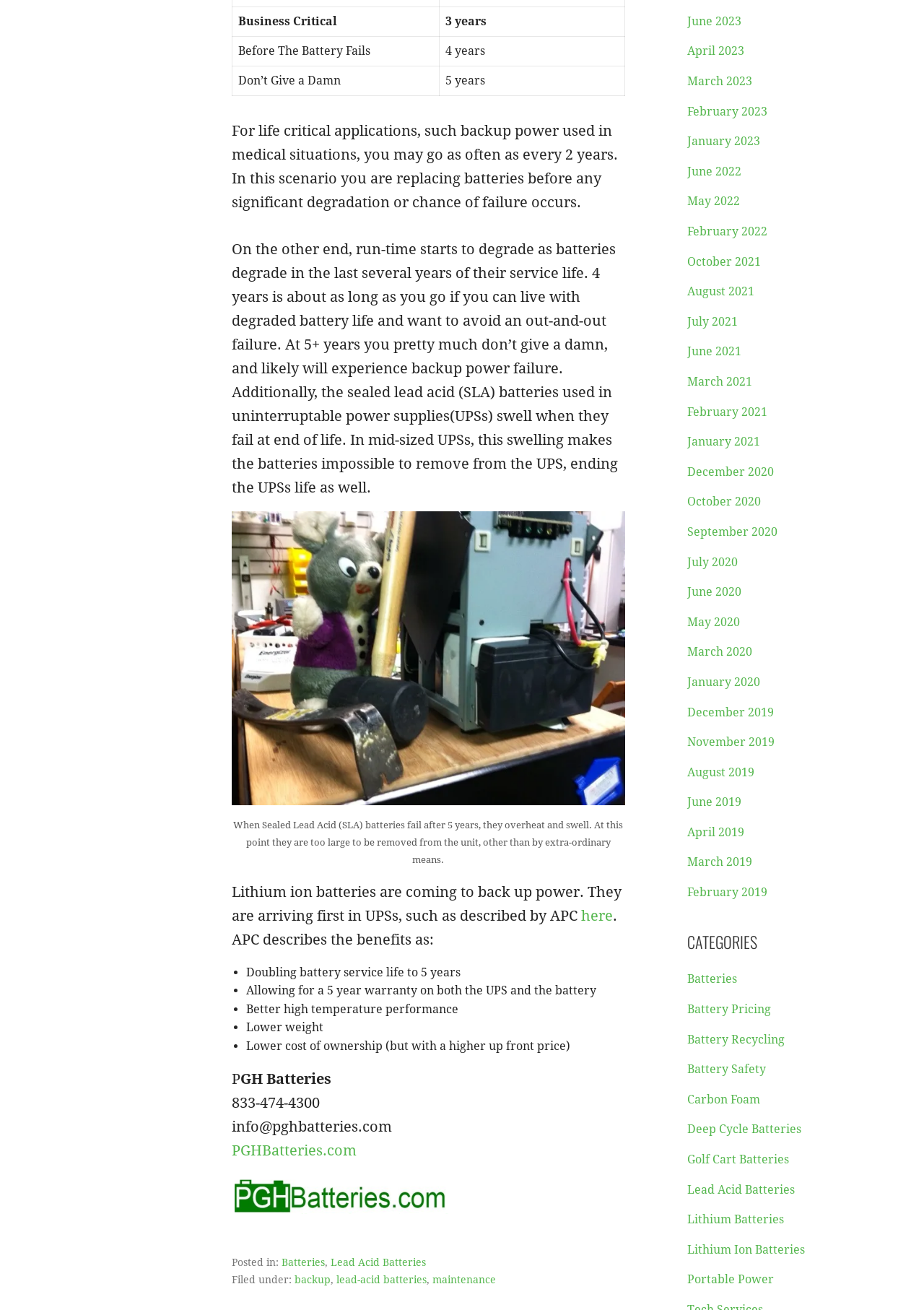Locate the bounding box coordinates of the clickable part needed for the task: "Follow the law firm on LinkedIn".

None